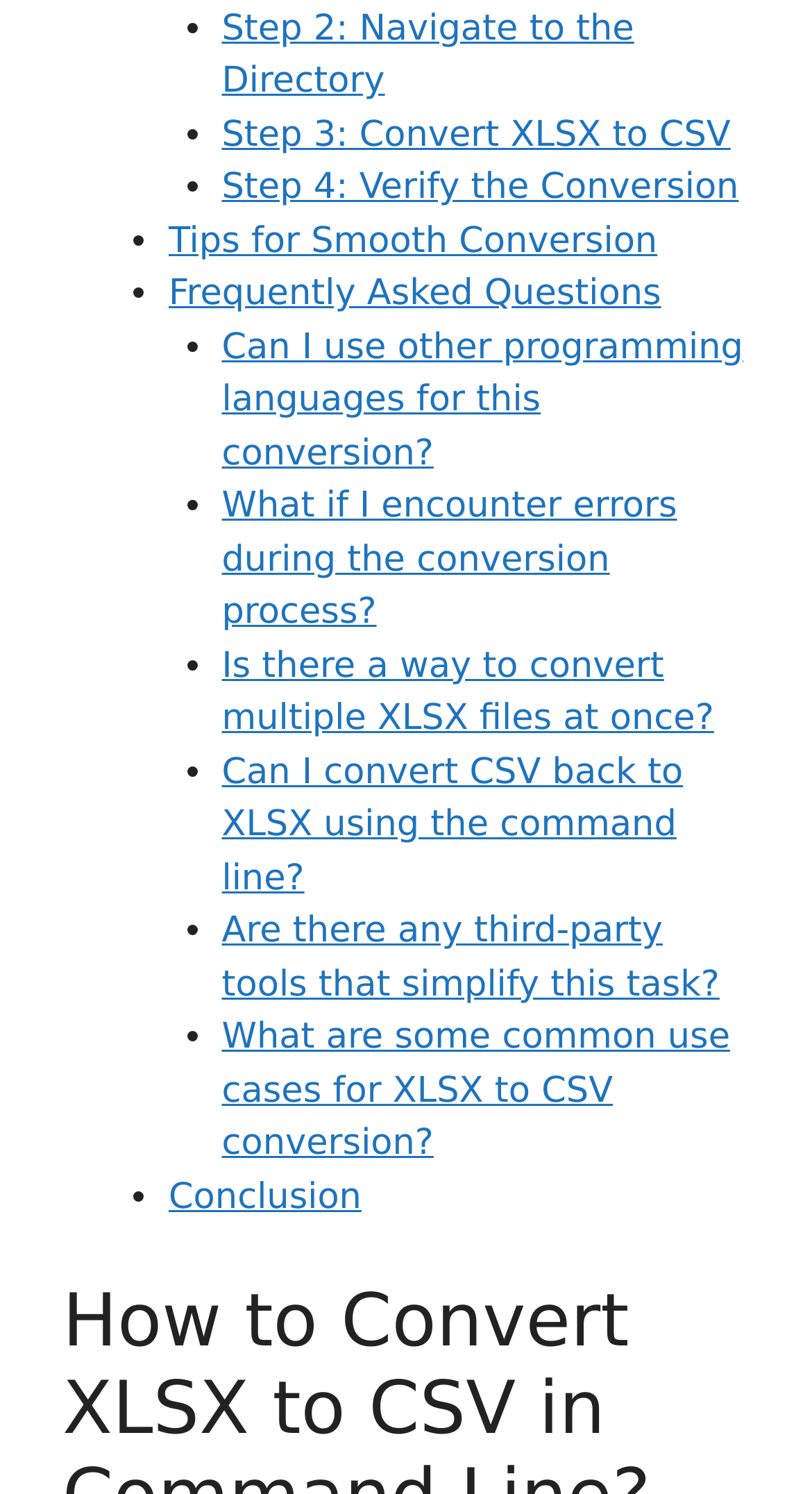Please locate the bounding box coordinates of the element that should be clicked to achieve the given instruction: "Click on Step 2: Navigate to the Directory".

[0.273, 0.005, 0.781, 0.069]